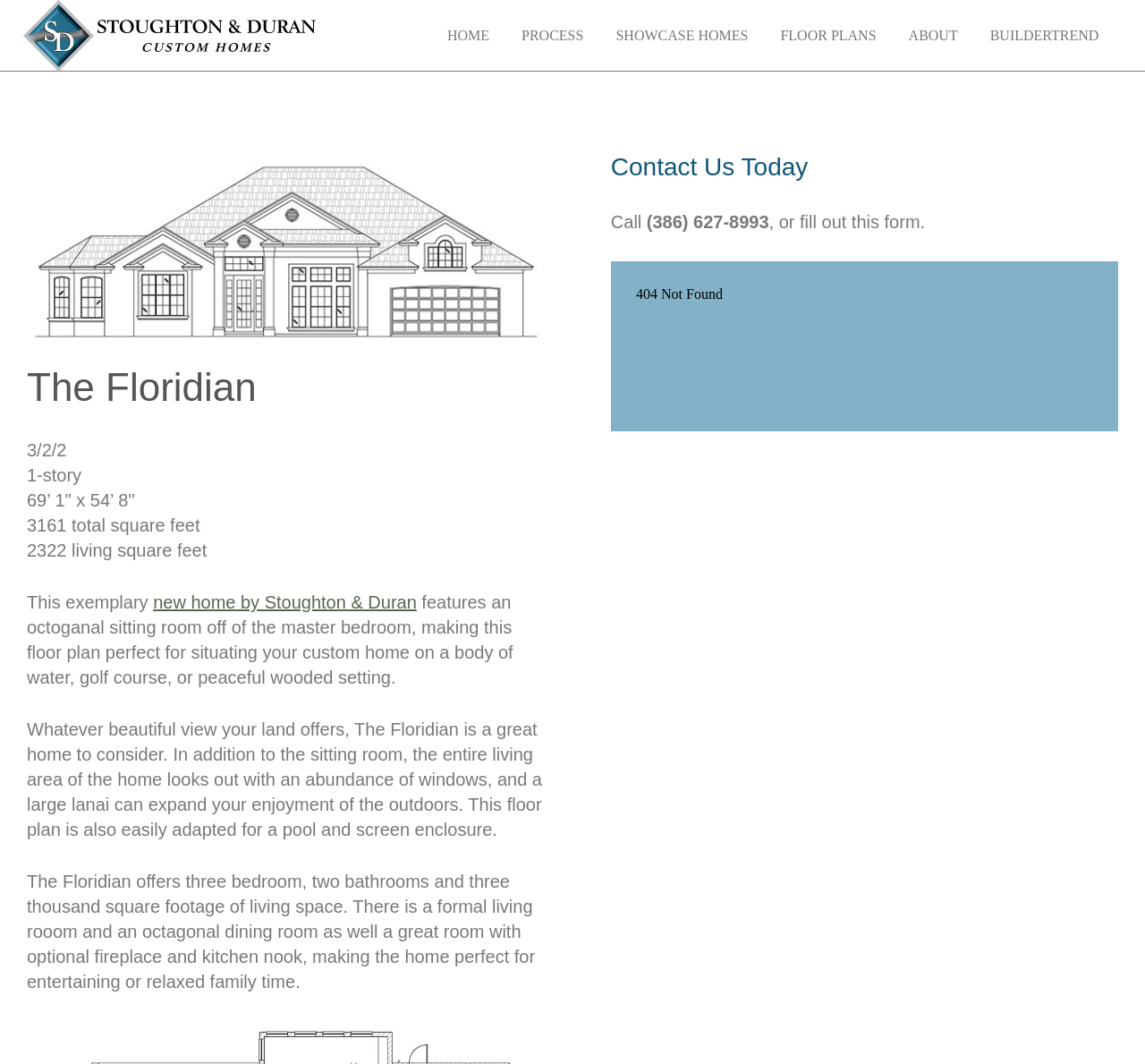Please provide the bounding box coordinates for the UI element as described: "BUILDERTREND". The coordinates must be four floats between 0 and 1, represented as [left, top, right, bottom].

[0.851, 0.0, 0.974, 0.067]